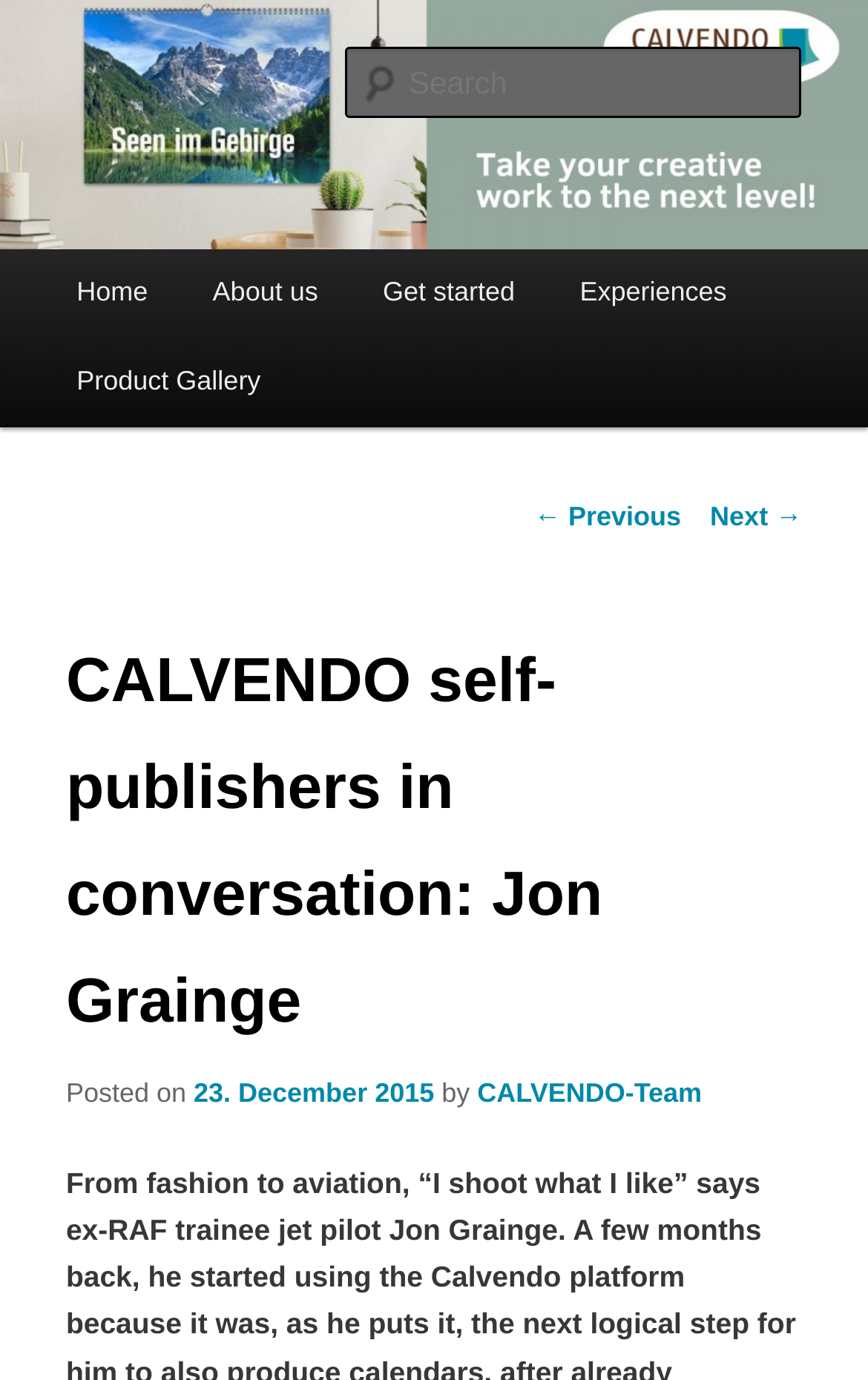How many navigation links are there at the bottom of the post?
Observe the image and answer the question with a one-word or short phrase response.

2